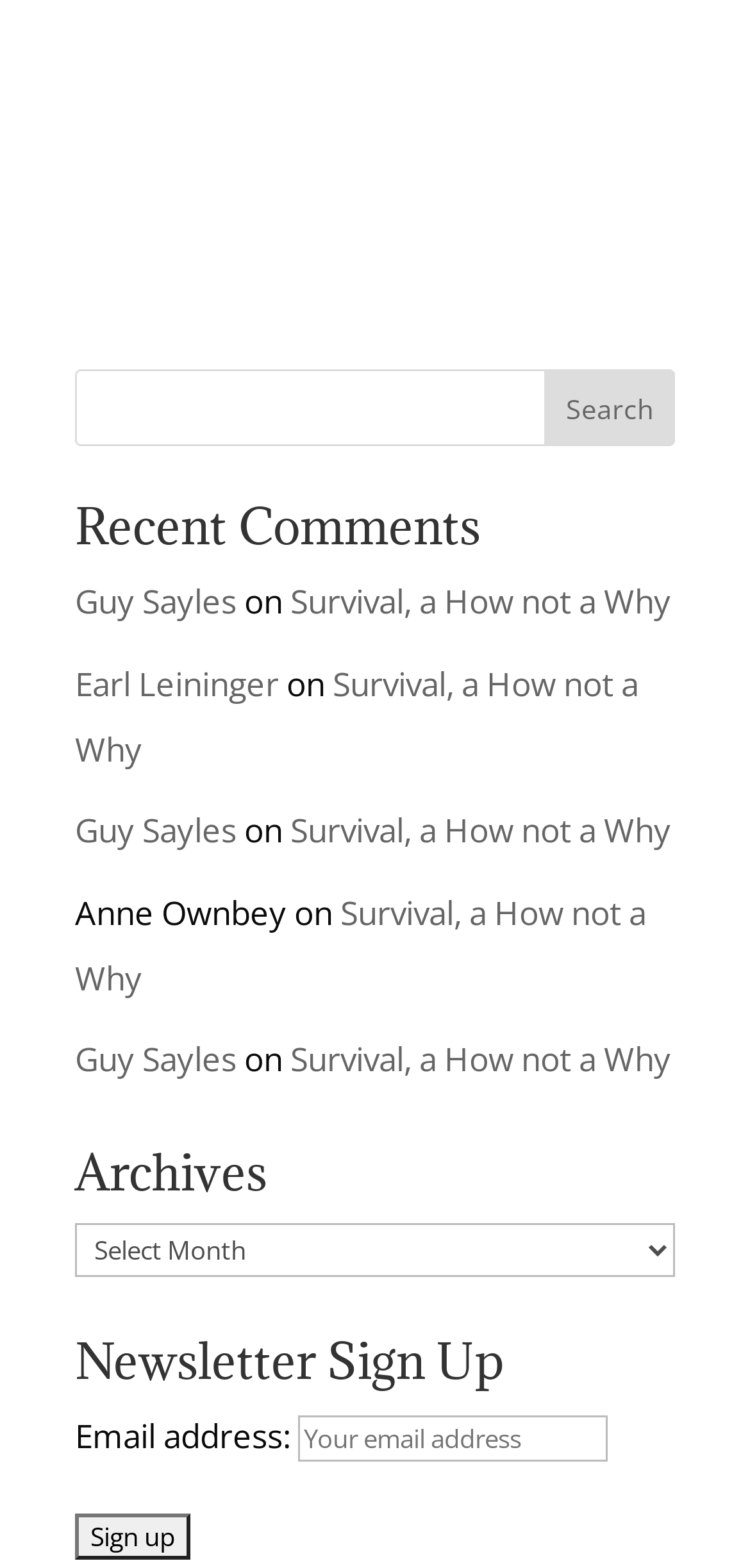Specify the bounding box coordinates of the area that needs to be clicked to achieve the following instruction: "Submit a comment".

[0.367, 0.01, 0.9, 0.072]